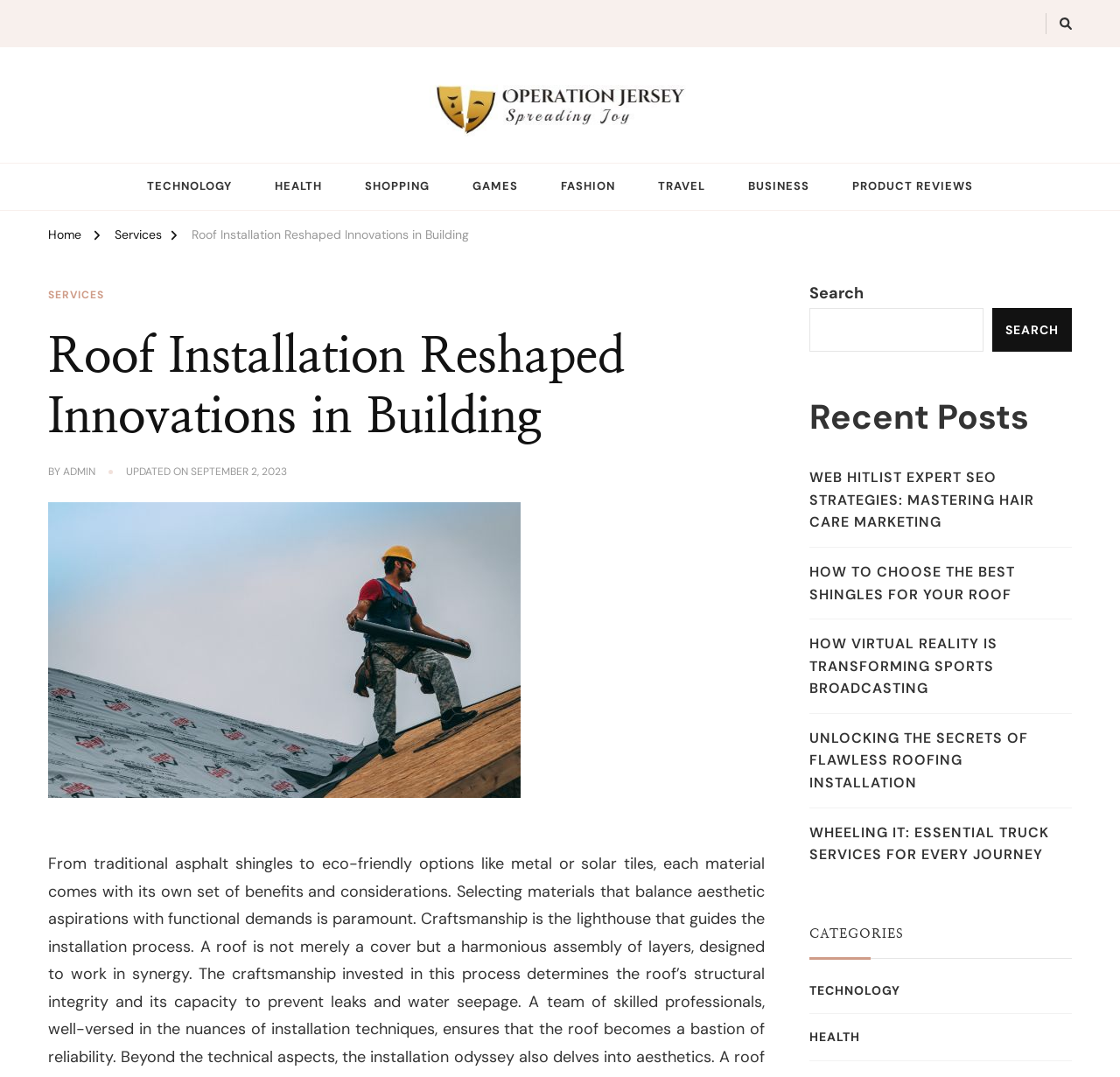Identify the bounding box coordinates of the clickable region necessary to fulfill the following instruction: "Explore 'TECHNOLOGY' category". The bounding box coordinates should be four float numbers between 0 and 1, i.e., [left, top, right, bottom].

[0.114, 0.152, 0.224, 0.195]